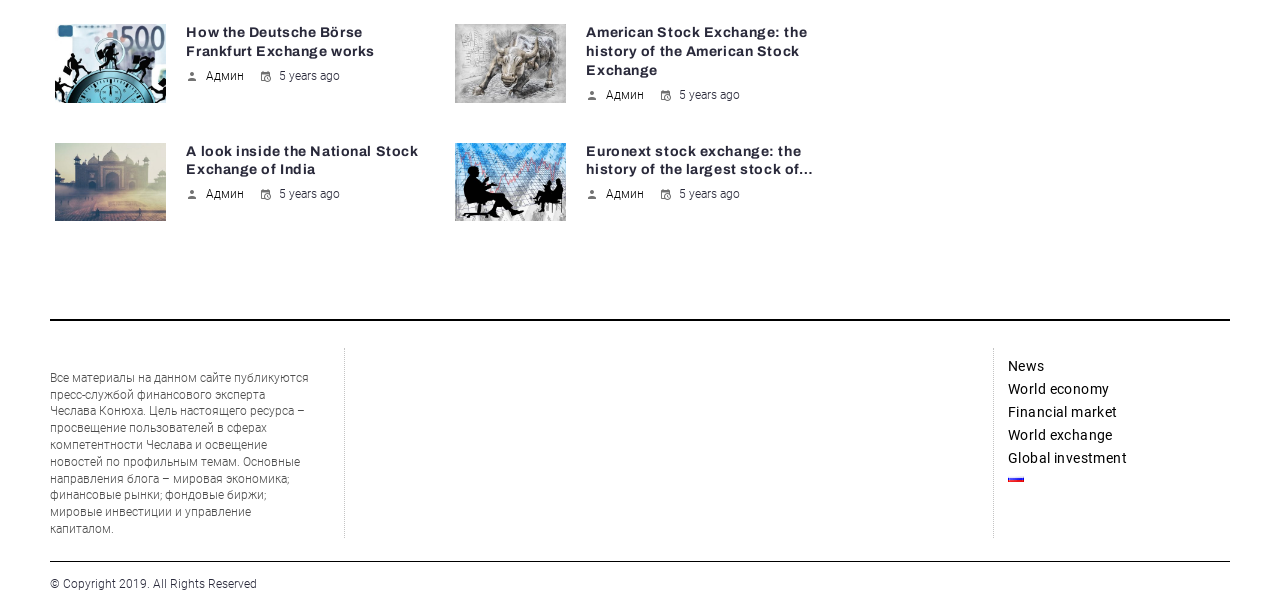What is the copyright year of the website?
Answer the question using a single word or phrase, according to the image.

2019